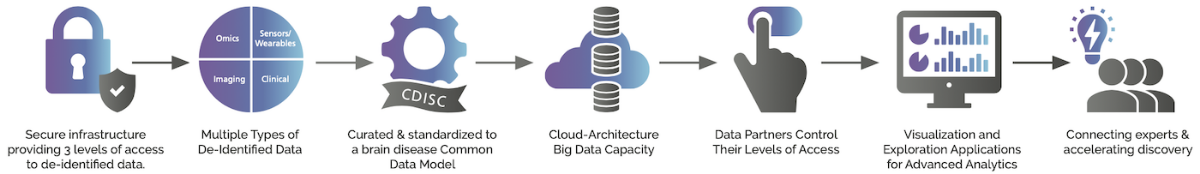What types of data are available for analysis?
Provide an in-depth and detailed explanation in response to the question.

The diagram features various categories of data, including 'Omics,' 'Imaging,' and 'Sensors/Wearables,' emphasizing the diversity of information available for analysis.